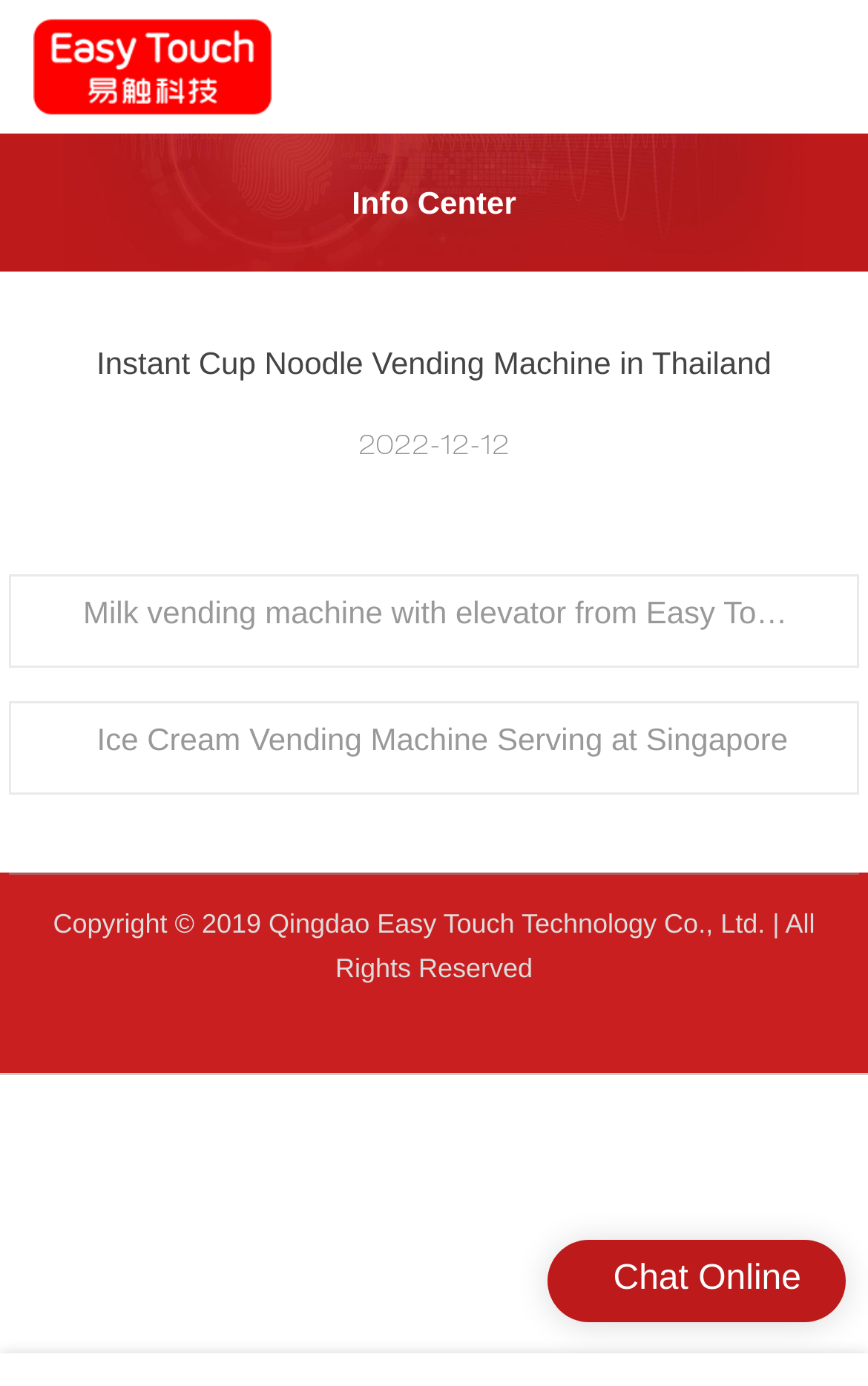Provide a short answer using a single word or phrase for the following question: 
What is the date mentioned on the webpage?

2022-12-12